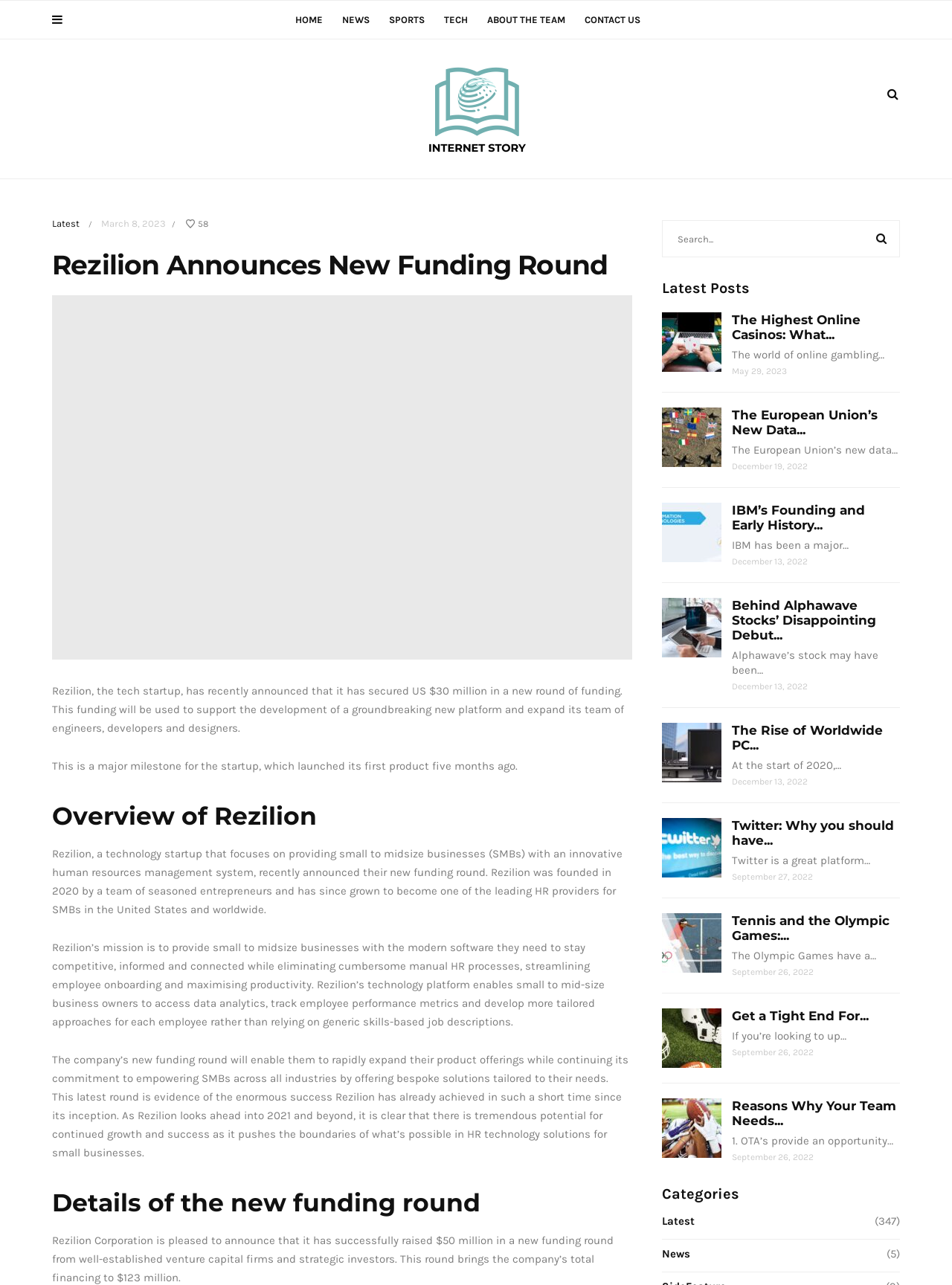Construct a comprehensive caption that outlines the webpage's structure and content.

This webpage is about Rezilion, a tech startup that has recently secured $30 million in funding. The page has a navigation menu at the top with links to "HOME", "NEWS", "SPORTS", "TECH", "ABOUT THE TEAM", and "CONTACT US". Below the navigation menu, there is a large heading that reads "Rezilion Announces New Funding Round" with an image next to it.

The main content of the page is divided into several sections. The first section provides an overview of Rezilion, including its mission and technology platform. The second section discusses the details of the new funding round, including the amount raised and the investors involved.

The page also features a search bar and a "Latest Posts" section, which lists several news articles with headings, images, and brief summaries. The articles appear to be related to technology, business, and finance, and are dated from September 2022 to May 2023.

At the bottom of the page, there is a "Categories" section with a link to "Latest" and a count of 347 articles. There are also links to "News" and other categories, but they are not explicitly listed.

Overall, the webpage appears to be a news article or blog post about Rezilion's funding round, with additional features such as a search bar and a list of related news articles.